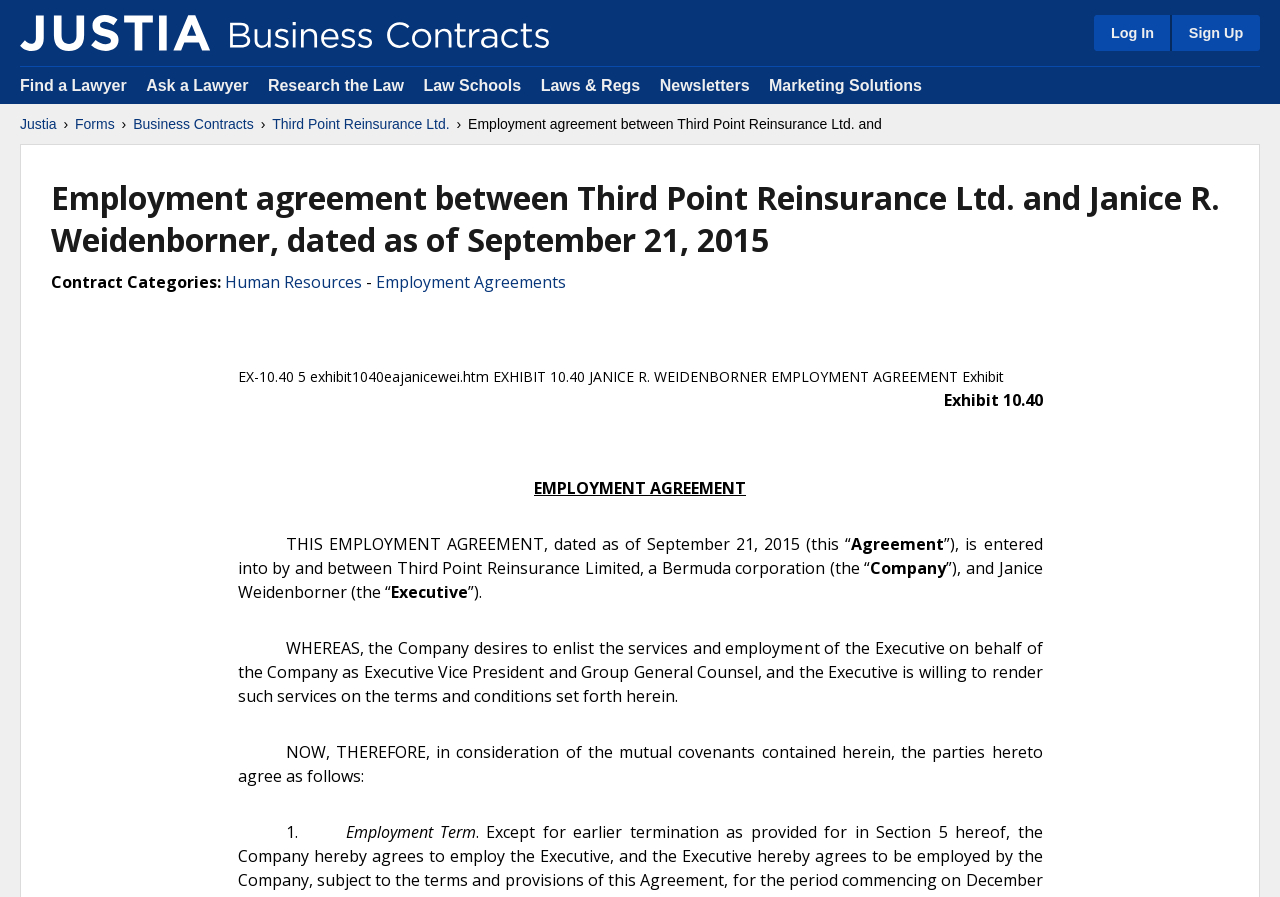Please identify the bounding box coordinates of the clickable element to fulfill the following instruction: "Click on Sign Up". The coordinates should be four float numbers between 0 and 1, i.e., [left, top, right, bottom].

[0.914, 0.017, 0.984, 0.057]